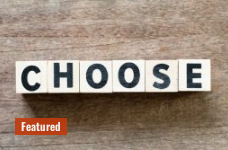What is the significance of the 'Featured' label?
Carefully examine the image and provide a detailed answer to the question.

The caption states that the 'Featured' label is highlighted below the word 'CHOOSE', suggesting that this content is an important or standout piece among other articles or stories, which implies that the label is used to indicate importance or standout content.